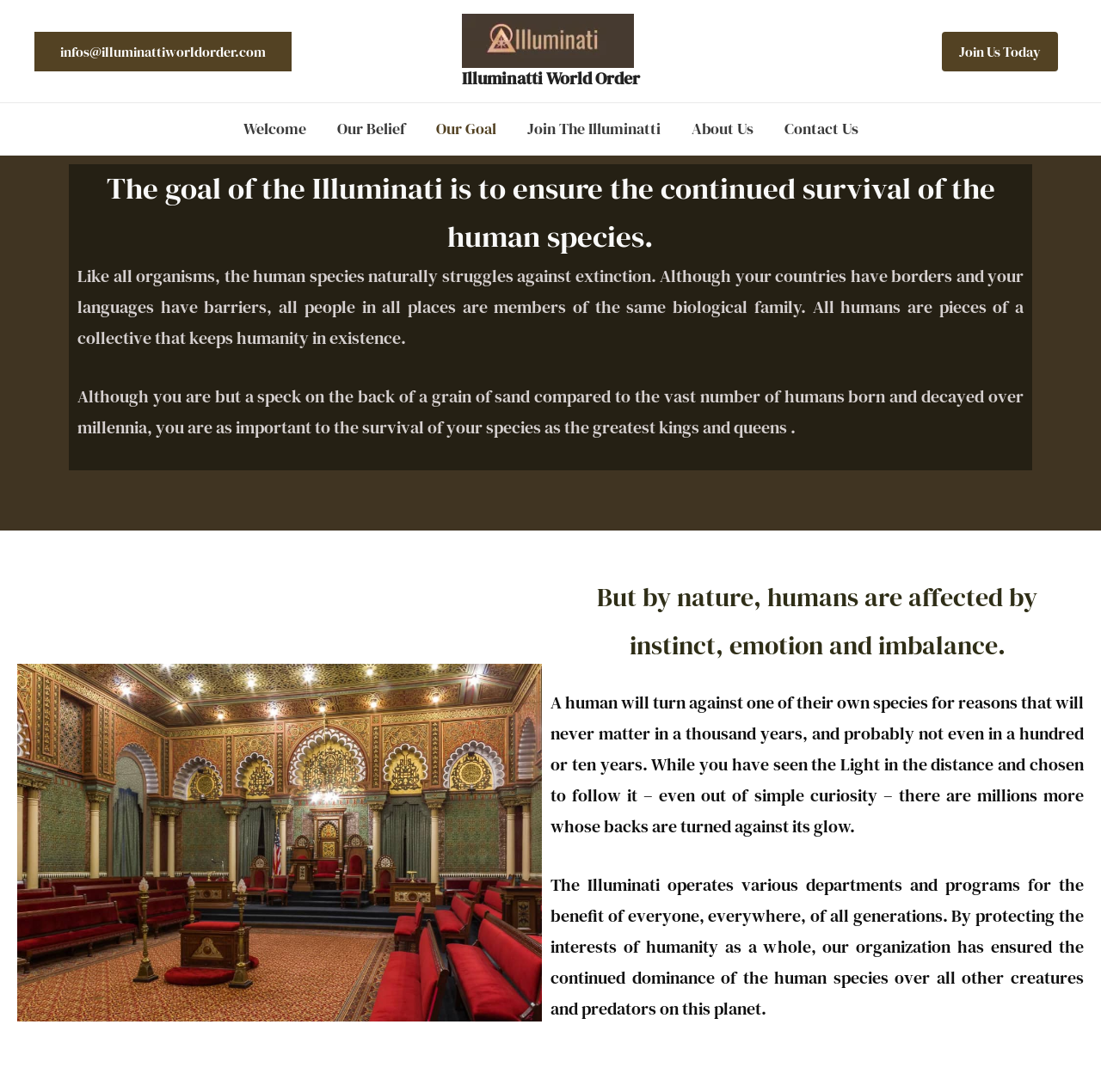Predict the bounding box coordinates of the area that should be clicked to accomplish the following instruction: "Visit the 'Our Belief' page". The bounding box coordinates should consist of four float numbers between 0 and 1, i.e., [left, top, right, bottom].

[0.292, 0.094, 0.382, 0.142]